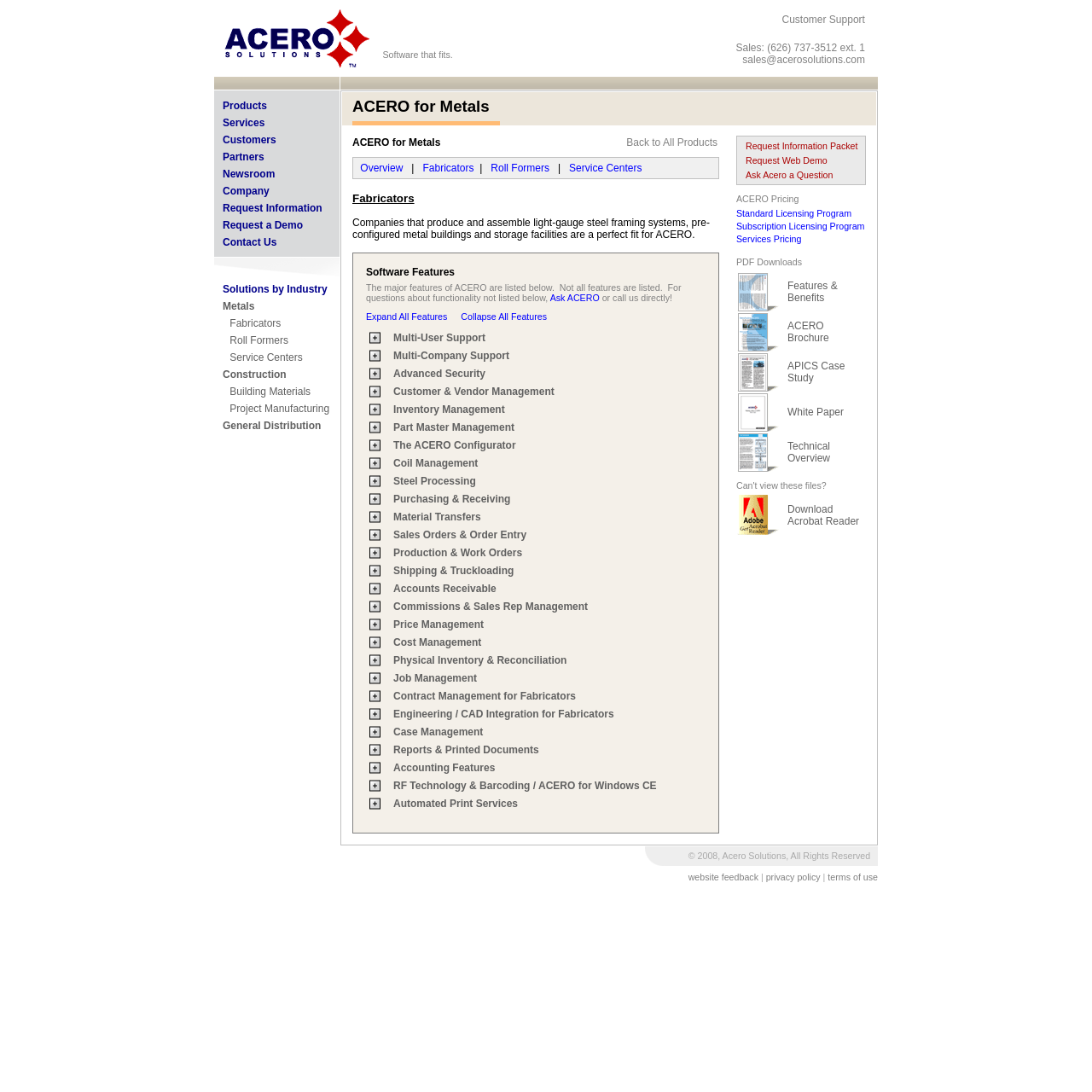Provide a brief response using a word or short phrase to this question:
What is the layout of the top section of the webpage?

Image, link, text, image